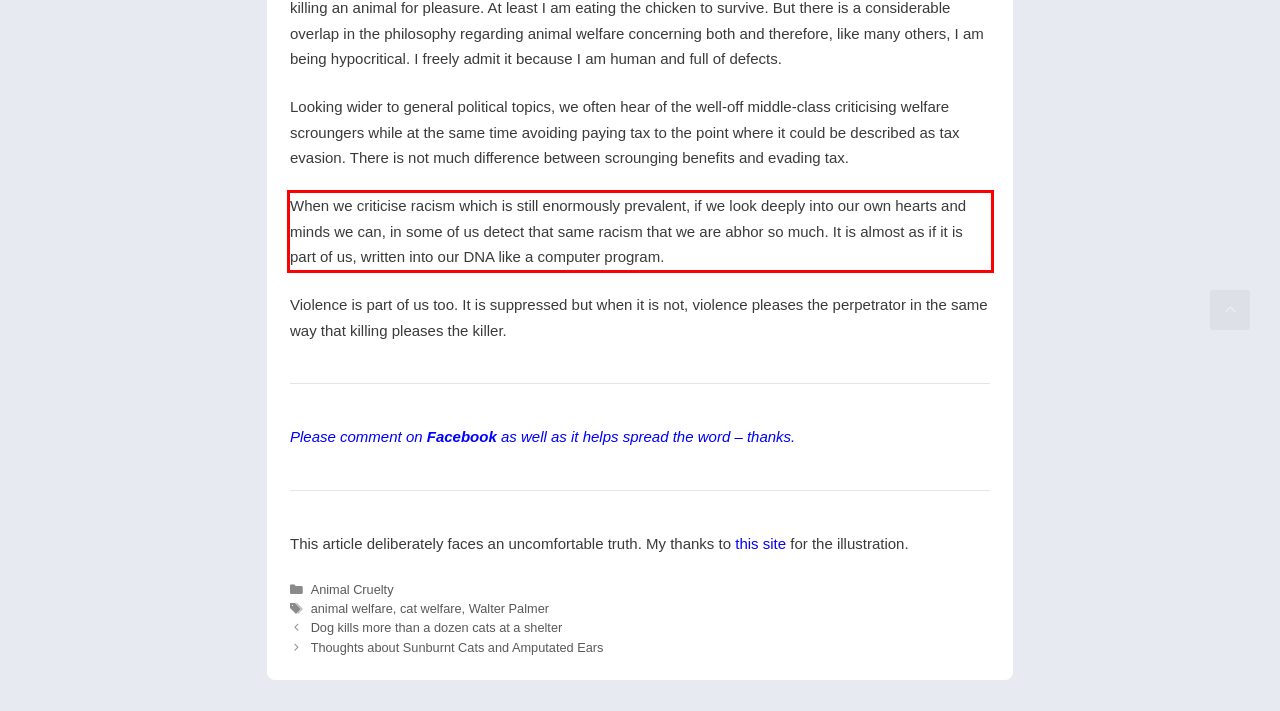You are provided with a webpage screenshot that includes a red rectangle bounding box. Extract the text content from within the bounding box using OCR.

When we criticise racism which is still enormously prevalent, if we look deeply into our own hearts and minds we can, in some of us detect that same racism that we are abhor so much. It is almost as if it is part of us, written into our DNA like a computer program.